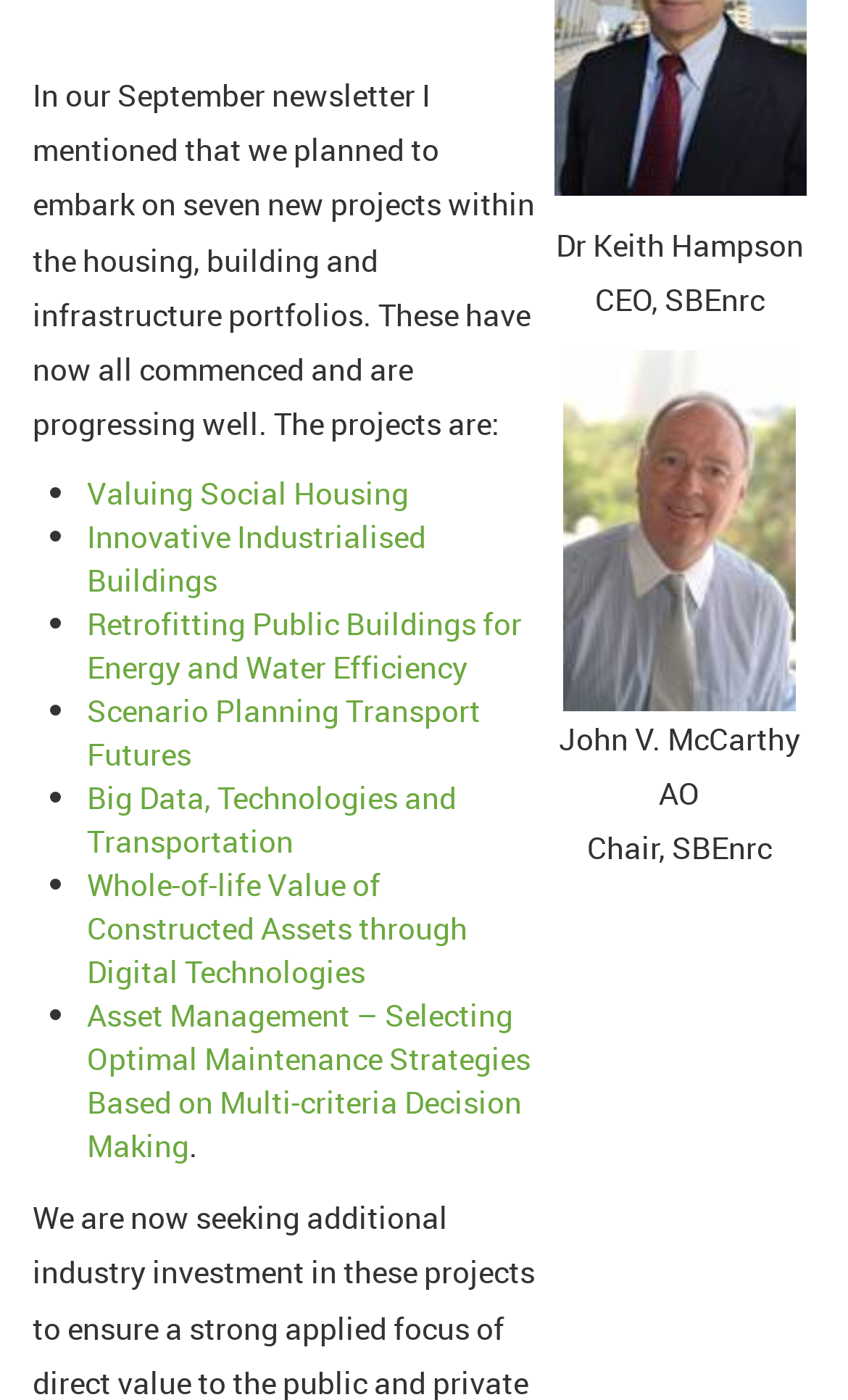Find the bounding box of the UI element described as follows: "parent_node: Follow Us On :".

None